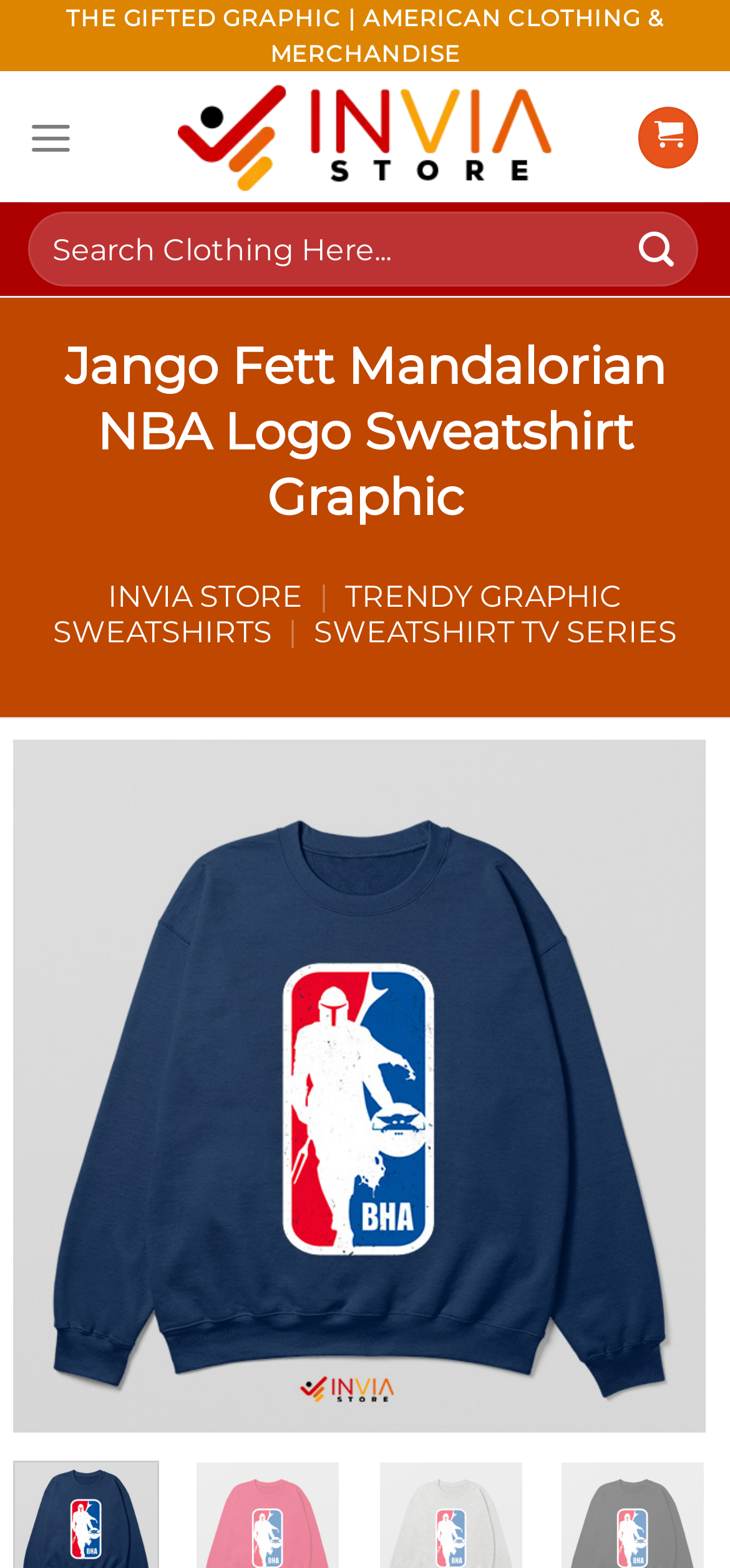What is the theme of the graphic design?
Examine the image and give a concise answer in one word or a short phrase.

Star Wars and NBA